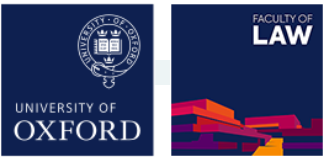What font style is used for the 'FACULTY OF LAW' text?
Based on the image, give a concise answer in the form of a single word or short phrase.

Modern